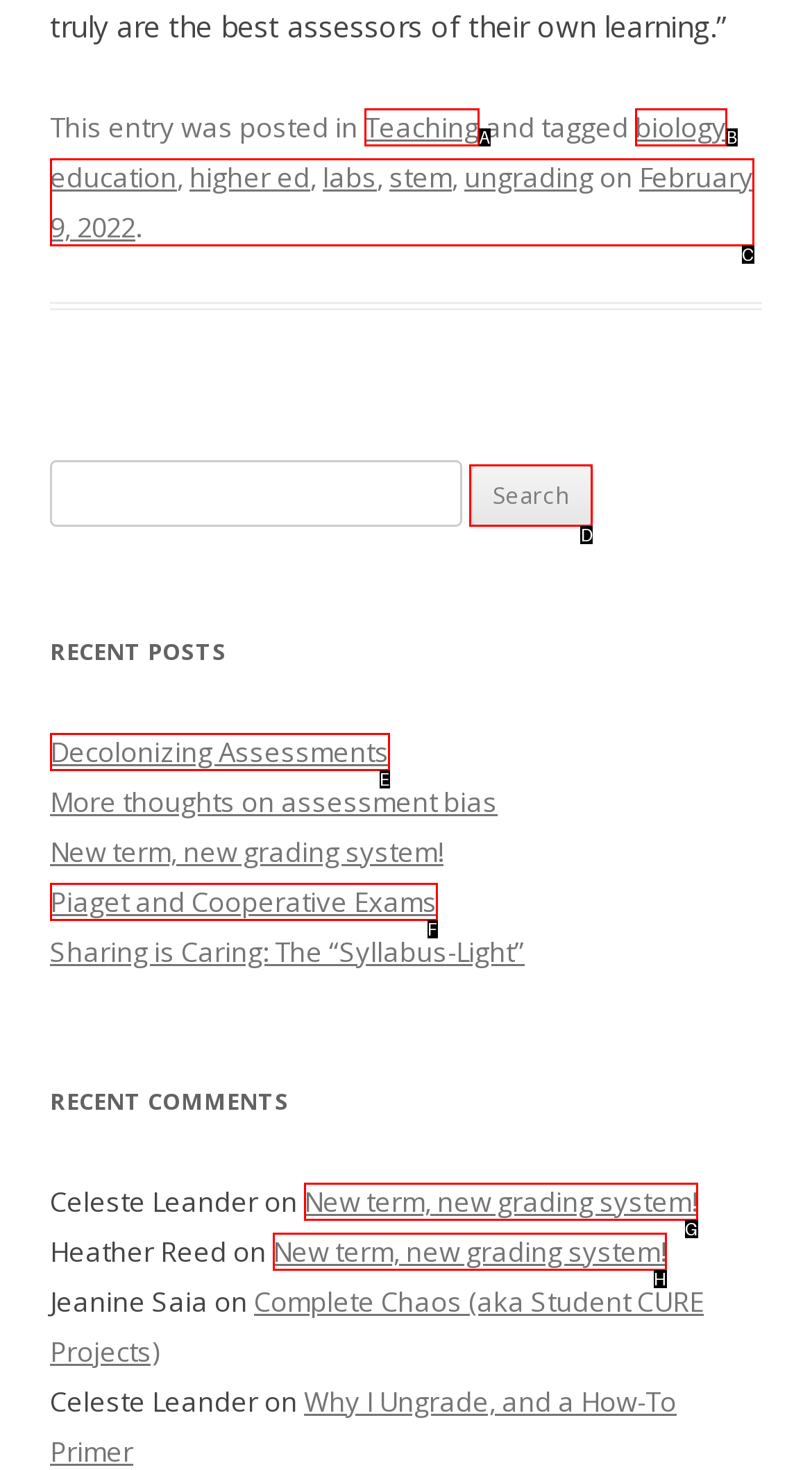Find the HTML element that matches the description: parent_node: Twitter title="Search". Answer using the letter of the best match from the available choices.

None